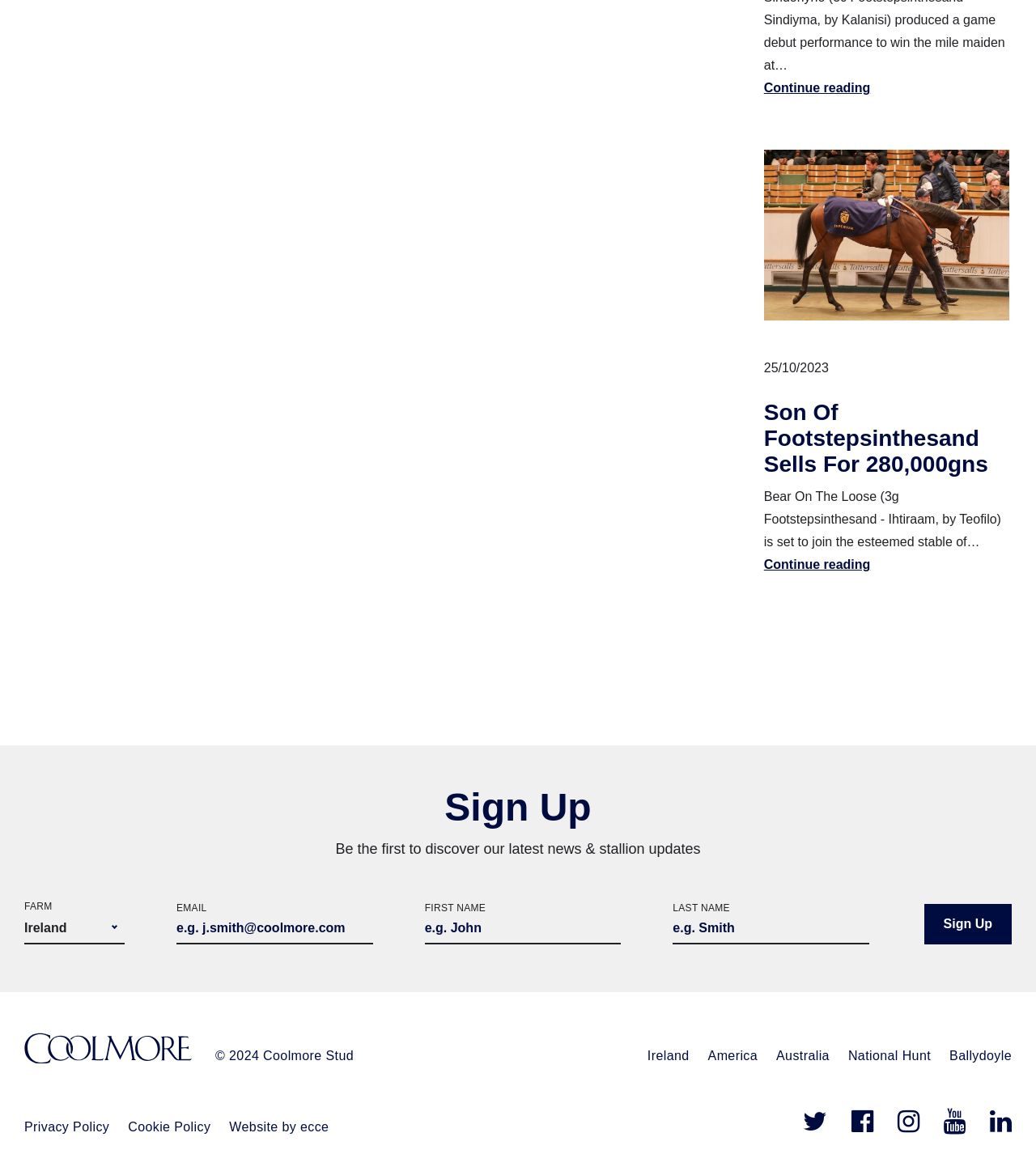Please answer the following question using a single word or phrase: 
How many social media links are present at the bottom of the webpage?

5